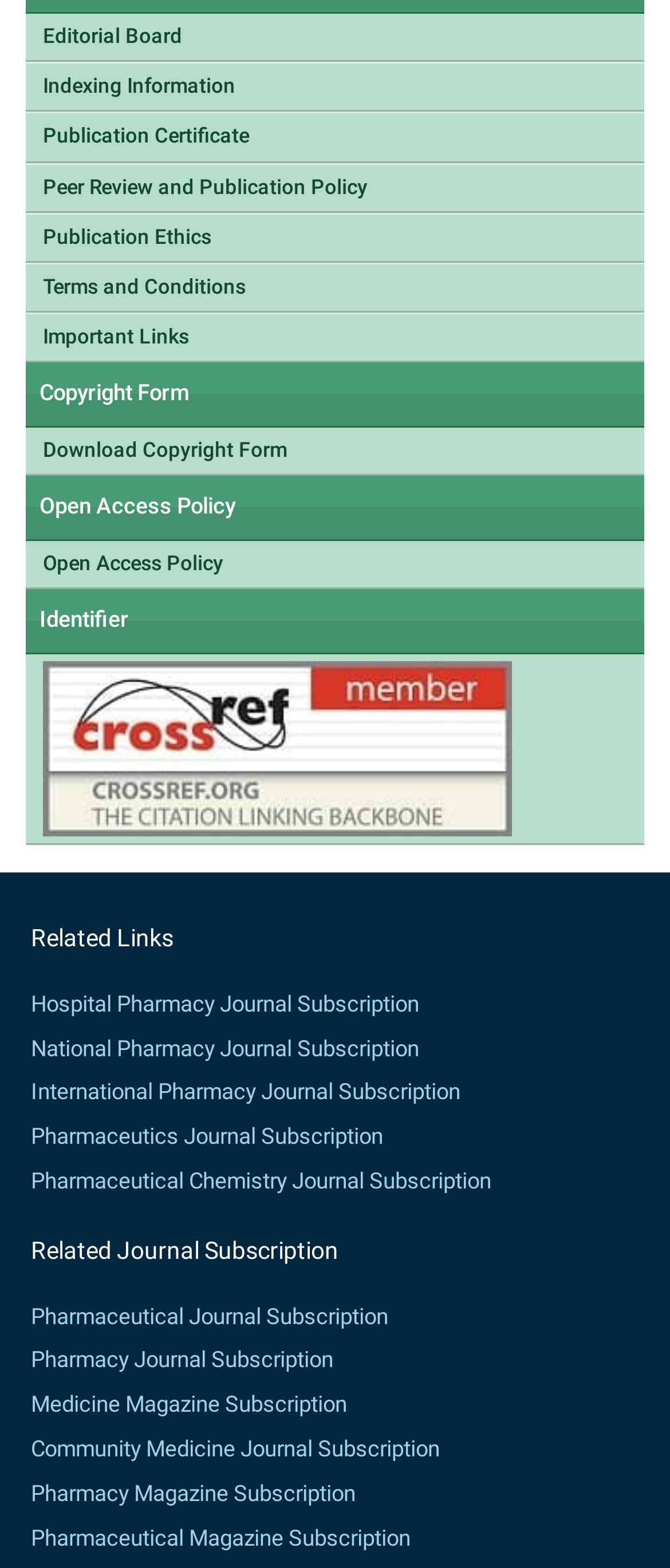Please give the bounding box coordinates of the area that should be clicked to fulfill the following instruction: "Check CrossRef Member". The coordinates should be in the format of four float numbers from 0 to 1, i.e., [left, top, right, bottom].

[0.064, 0.422, 0.764, 0.533]